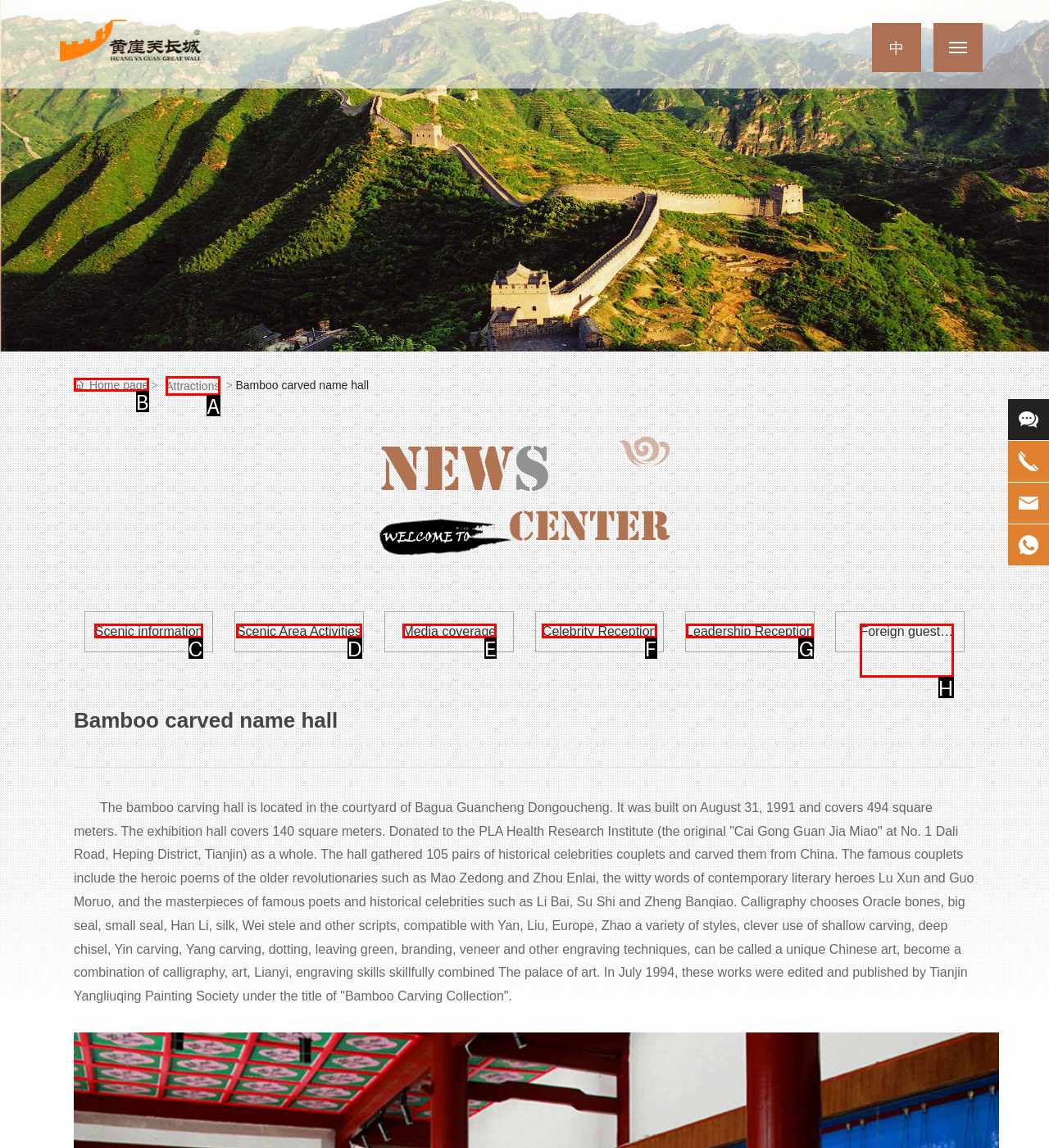Using the description: Attractions
Identify the letter of the corresponding UI element from the choices available.

A